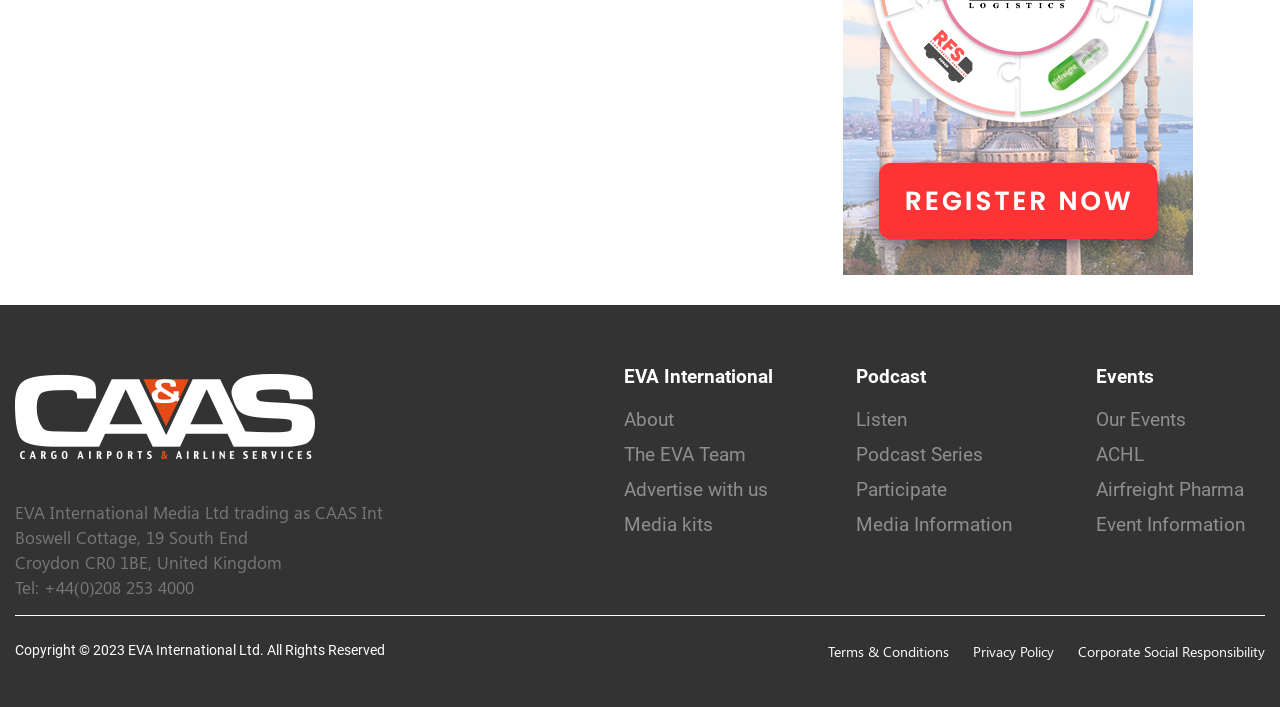What is the copyright year of the website?
Please give a detailed answer to the question using the information shown in the image.

The copyright year can be found in the StaticText element with the text 'Copyright © 2023 EVA International Ltd. All Rights Reserved' at the bottom of the webpage.